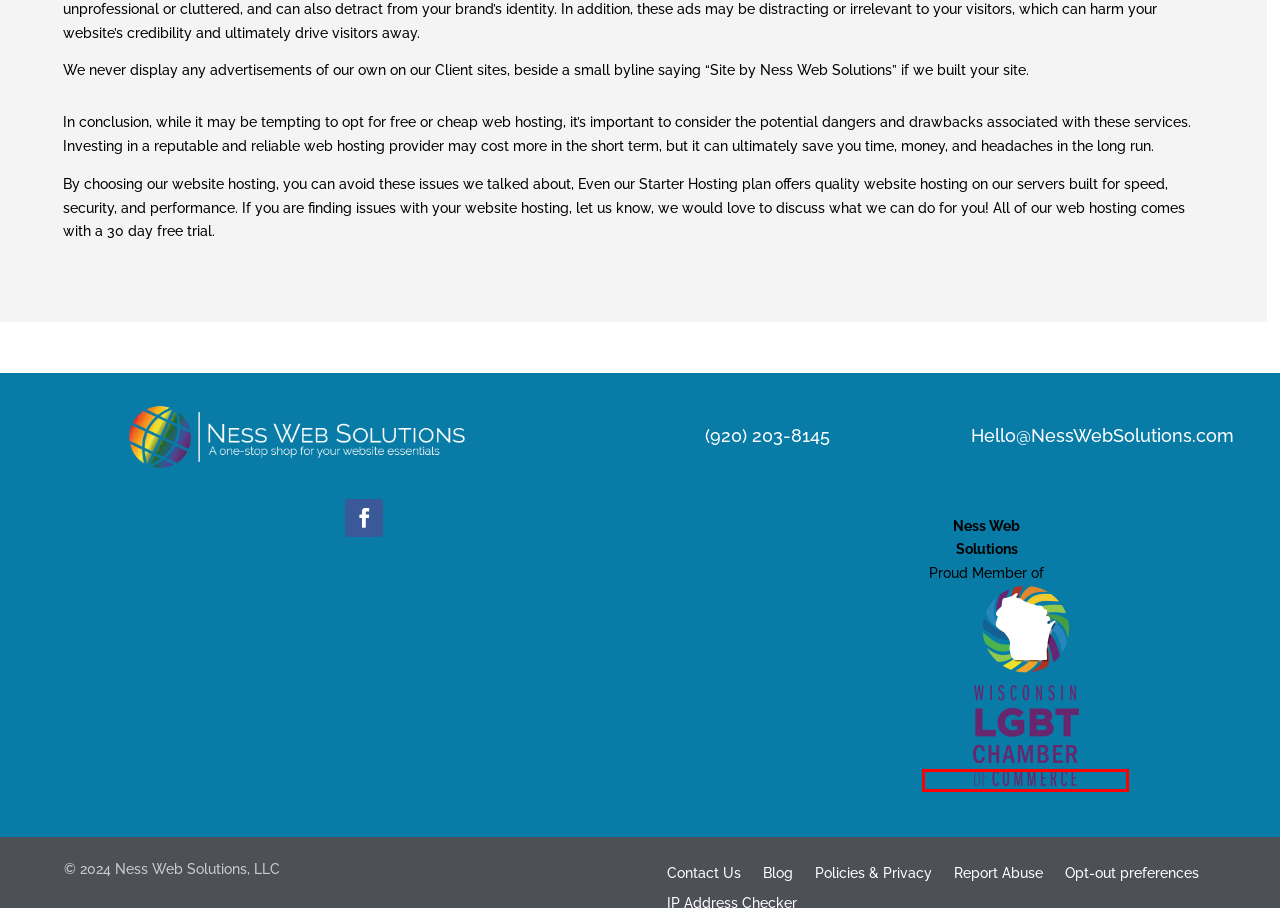Given a screenshot of a webpage with a red rectangle bounding box around a UI element, select the best matching webpage description for the new webpage that appears after clicking the highlighted element. The candidate descriptions are:
A. Why You Need Safe WordPress Updates – Ness Web Solutions
B. Blog – Ness Web Solutions
C. Wisconsin LGBT Chamber of Commerce | Diversity in Business
D. WordPress – Ness Web Solutions
E. Report Abuse Of Services – Ness Web Solutions
F. WordPress Updates – Ness Web Solutions
G. Contact Us – Ness Web Solutions
H. Security – Ness Web Solutions

C